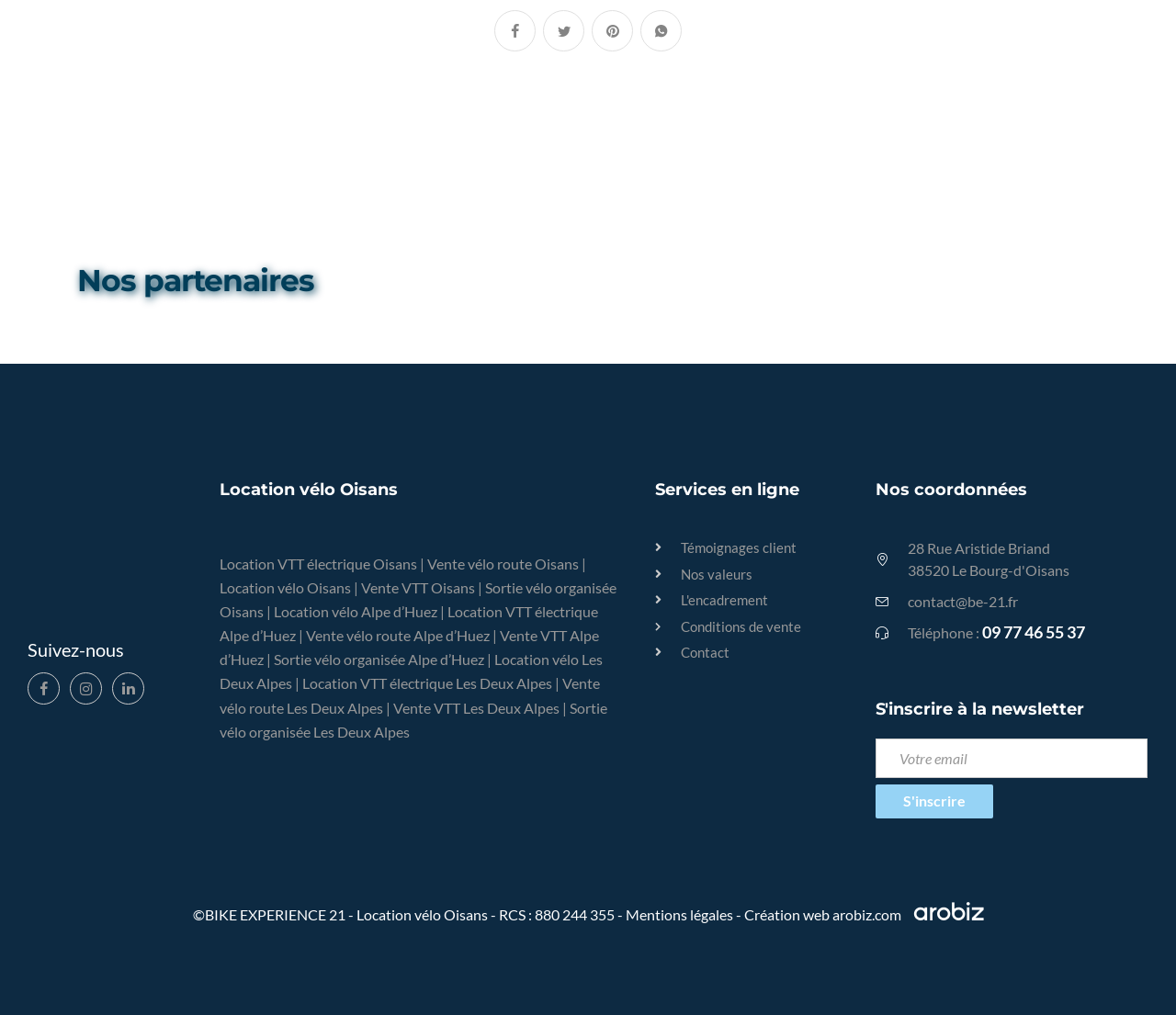Given the description: "Sortie vélo organisée Alpe d’Huez", determine the bounding box coordinates of the UI element. The coordinates should be formatted as four float numbers between 0 and 1, [left, top, right, bottom].

[0.233, 0.641, 0.412, 0.658]